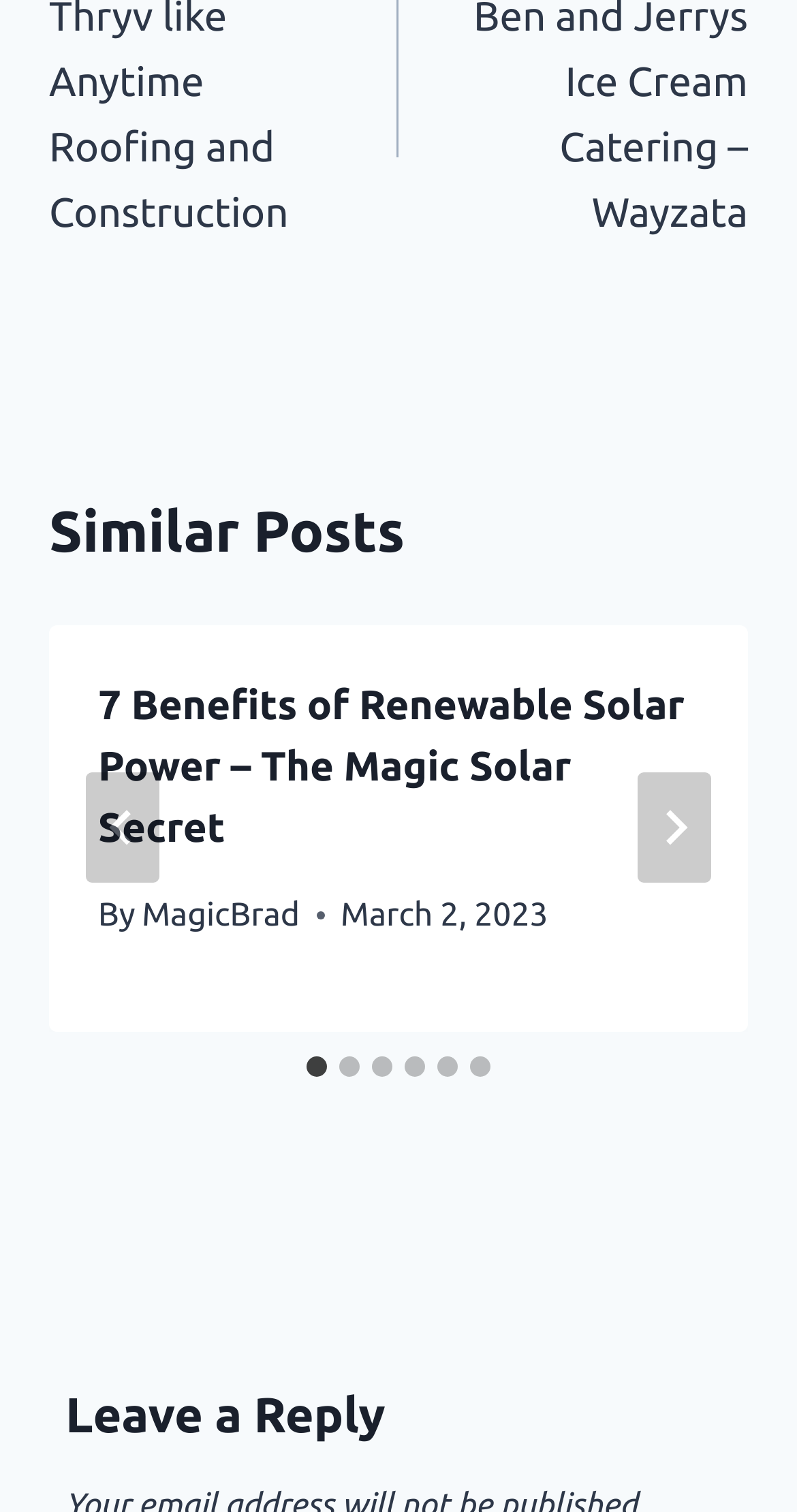Show me the bounding box coordinates of the clickable region to achieve the task as per the instruction: "Go to last slide".

[0.108, 0.511, 0.2, 0.584]